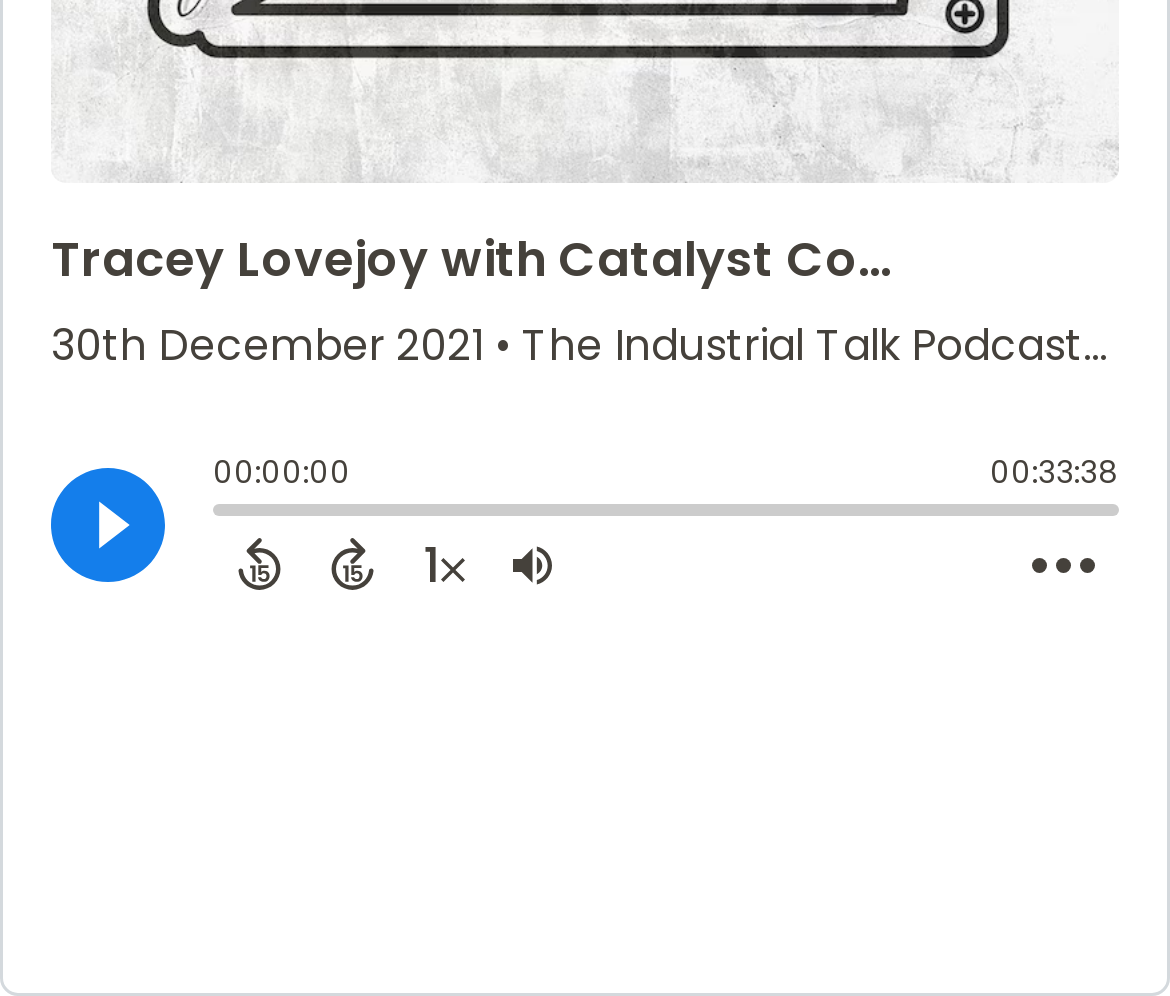Extract the bounding box coordinates of the UI element described by: ".cls-1{fill:#e8e8e8;}". The coordinates should include four float numbers ranging from 0 to 1, e.g., [left, top, right, bottom].

[0.182, 0.53, 0.262, 0.602]